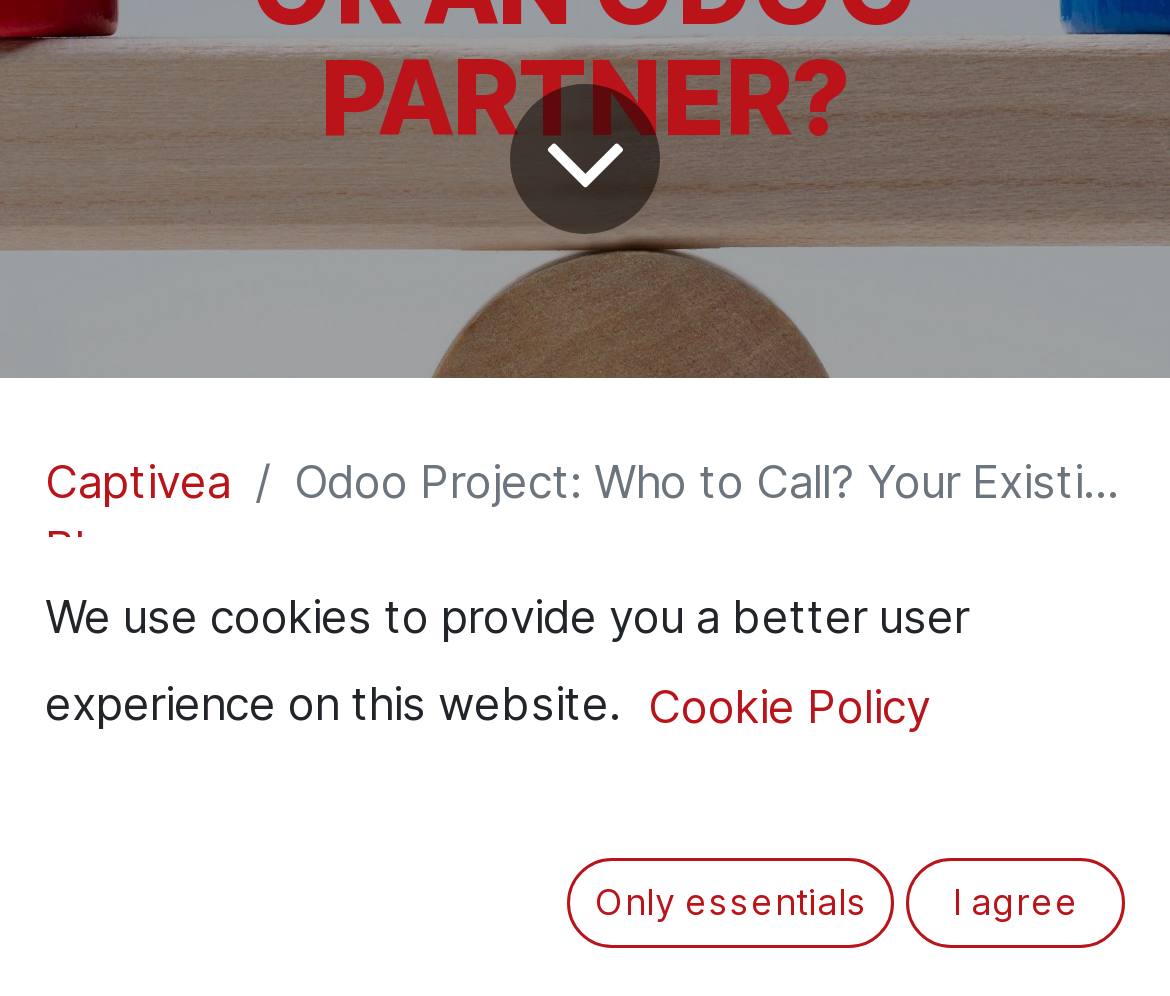Given the webpage screenshot, identify the bounding box of the UI element that matches this description: "Captivea Blog".

[0.038, 0.454, 0.197, 0.579]